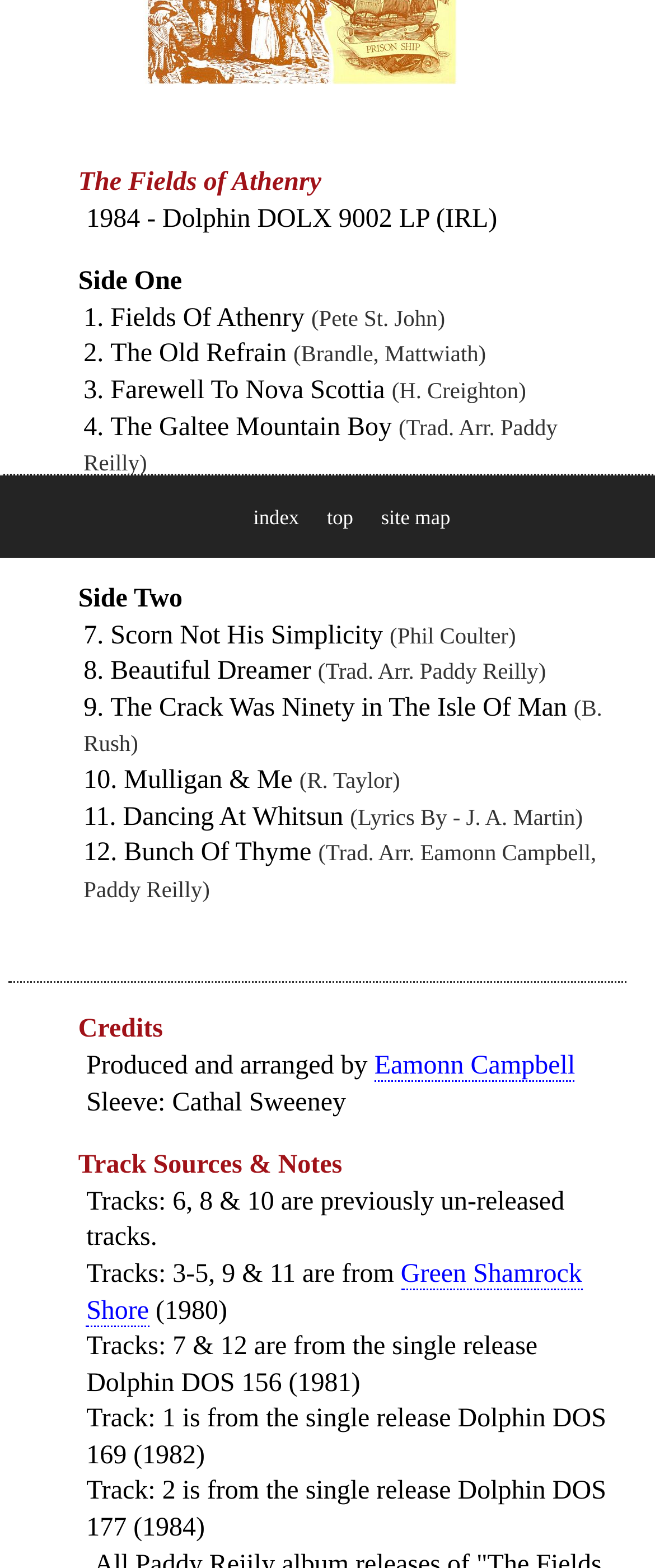Determine the bounding box coordinates (top-left x, top-left y, bottom-right x, bottom-right y) of the UI element described in the following text: Green Shamrock Shore

[0.132, 0.803, 0.889, 0.846]